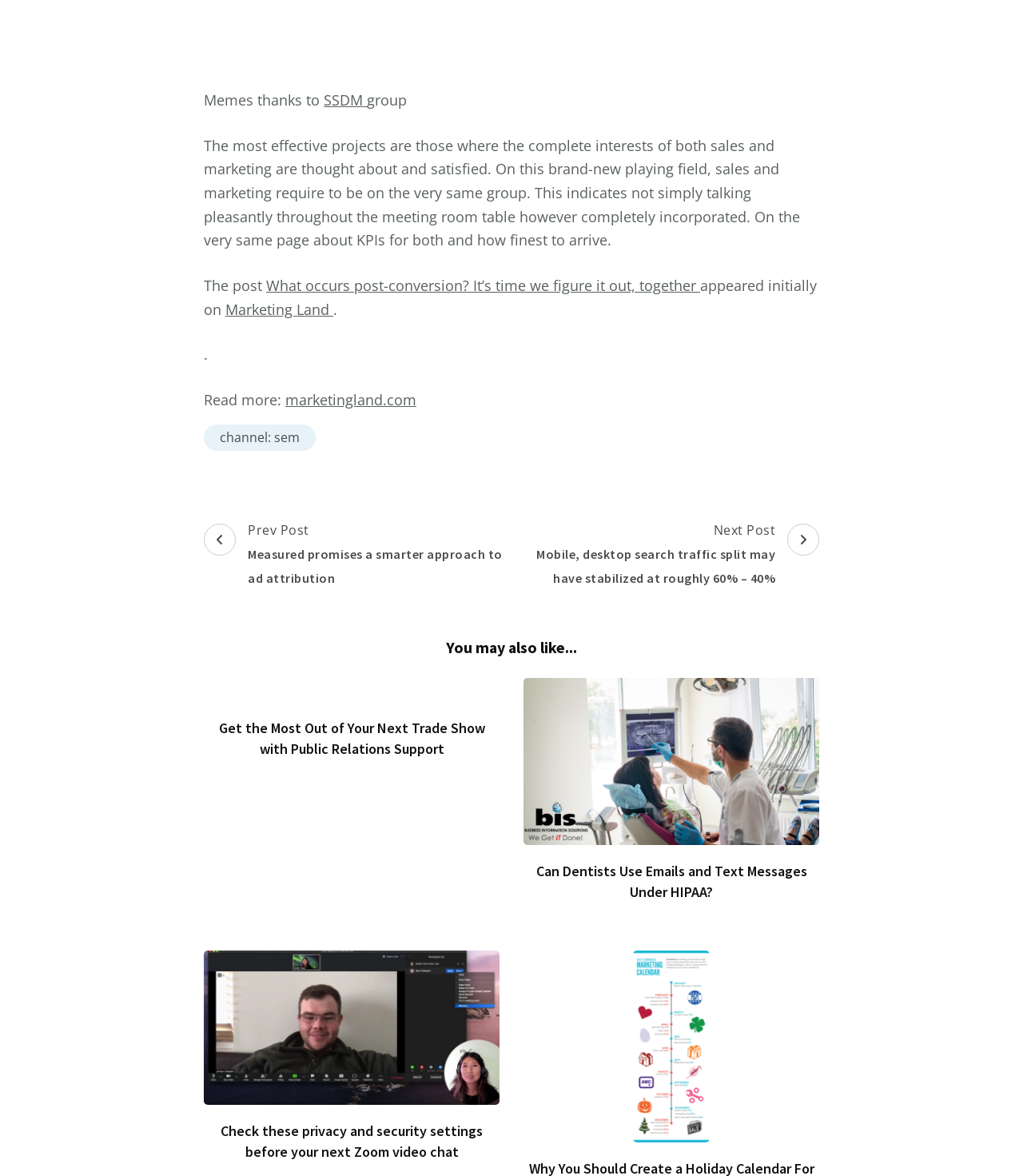Determine the bounding box coordinates of the element's region needed to click to follow the instruction: "Click on the link to read more about marketing". Provide these coordinates as four float numbers between 0 and 1, formatted as [left, top, right, bottom].

[0.279, 0.332, 0.407, 0.348]